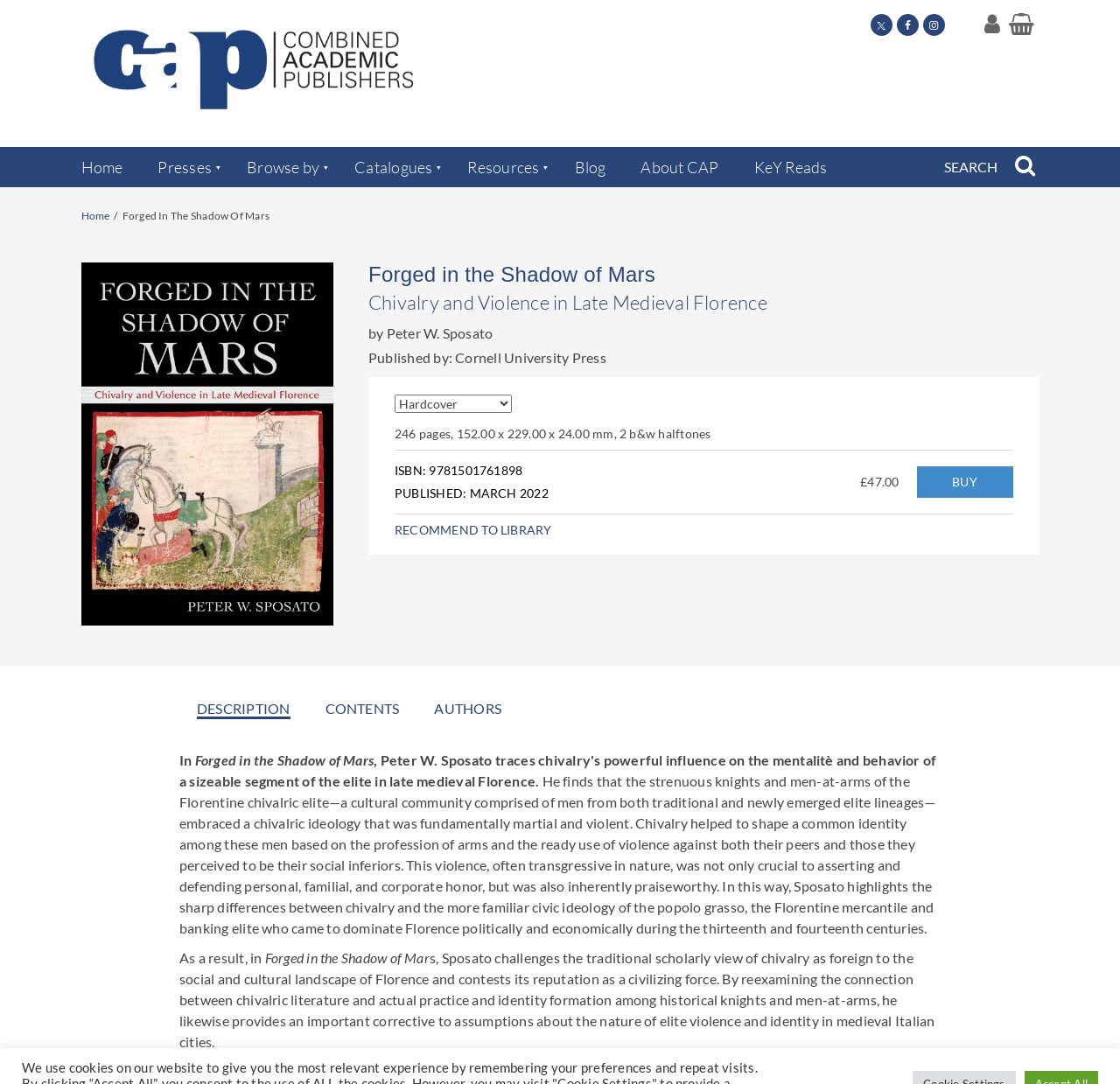Give a complete and precise description of the webpage's appearance.

This webpage is about a book titled "Forged in the Shadow of Mars" by Peter W. Sposato. At the top left corner, there is a link to "Combined Academic Publishers" accompanied by an image of the publisher's logo. On the top right corner, there are several social media links and a search button. Below the search button, there is a main navigation menu with links to "Home", "Presses", "Browse by", "Catalogues", "Resources", "Blog", "About CAP", and "KeY Reads".

The main content of the webpage is about the book, with a large image of the book cover on the left side. The book title and subtitle "Chivalry and Violence in Late Medieval Florence" are displayed prominently above the image. Below the image, there is information about the book, including the author, publisher, publication date, and price. There are also links to "BUY" and "RECOMMEND TO LIBRARY" on the right side.

Further down the page, there are links to "DESCRIPTION", "CONTENTS", and "AUTHORS" related to the book. Below these links, there is a summary of the book, which describes how the author challenges traditional views of chivalry and its relationship to violence and identity in medieval Italian cities. The summary is divided into two paragraphs, with the second paragraph continuing the discussion of the book's themes and arguments.